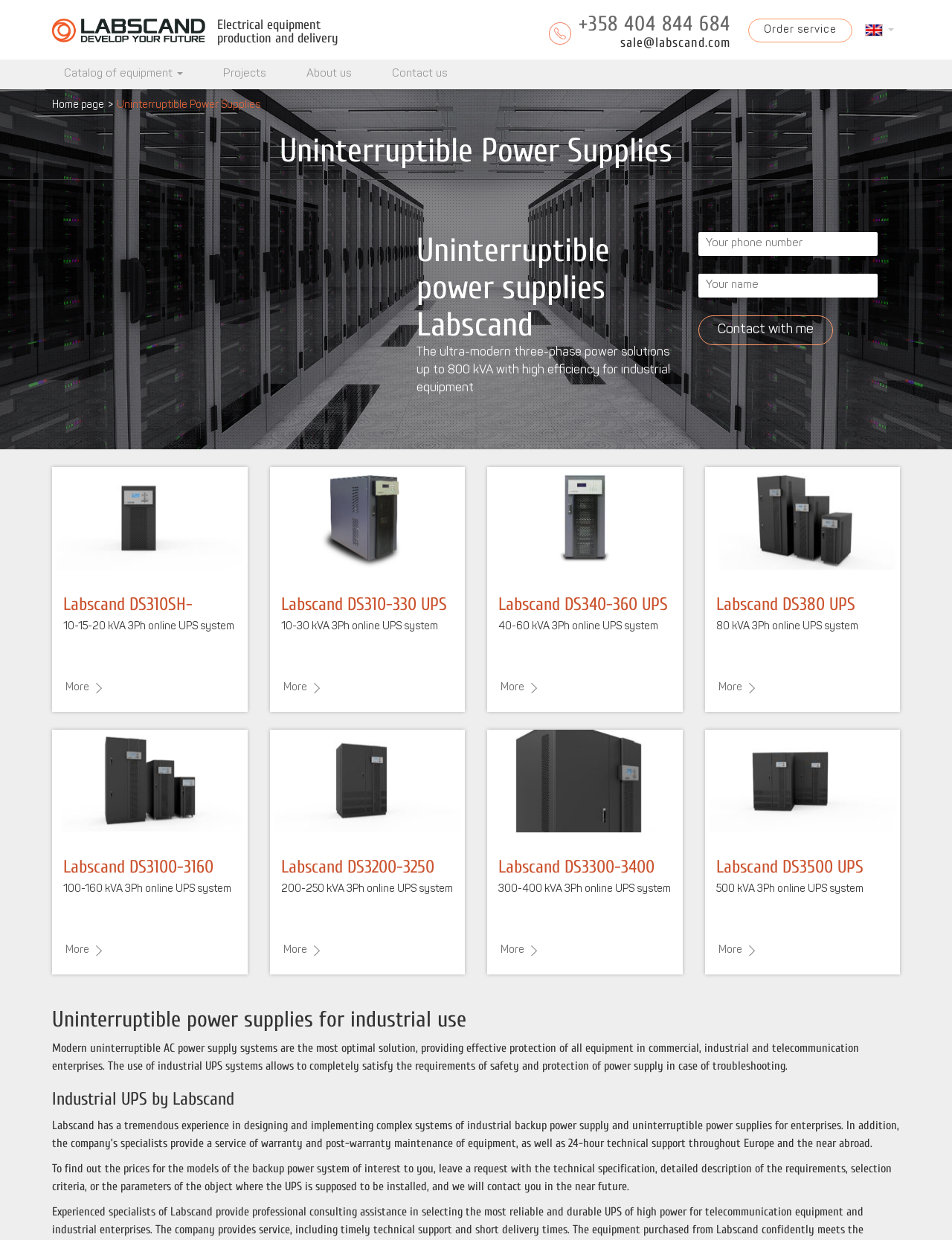Please identify the bounding box coordinates of the element's region that needs to be clicked to fulfill the following instruction: "Browse 'Categories'". The bounding box coordinates should consist of four float numbers between 0 and 1, i.e., [left, top, right, bottom].

None